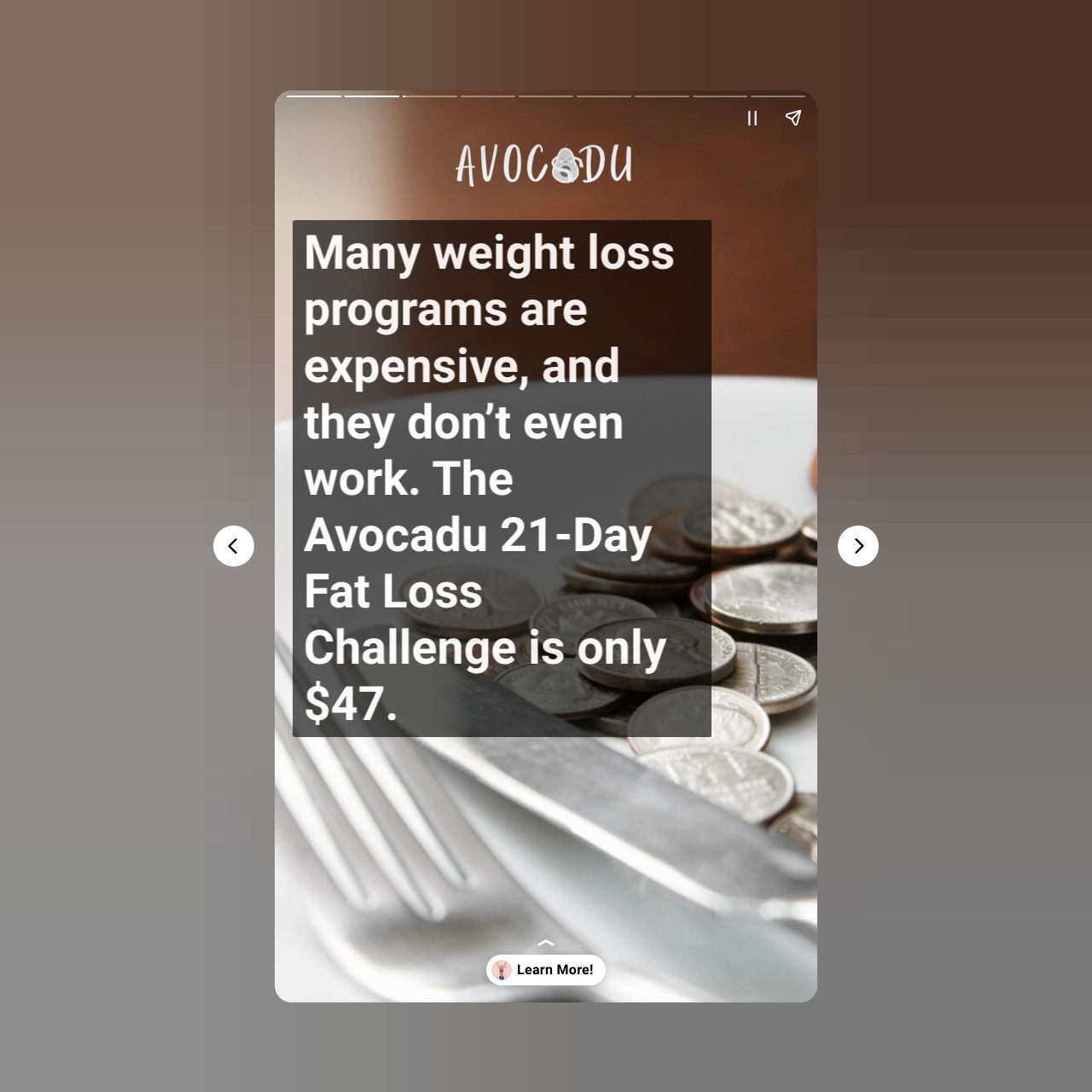Give a concise answer of one word or phrase to the question: 
What is the purpose of the 'Learn More!' button?

To learn more about the challenge